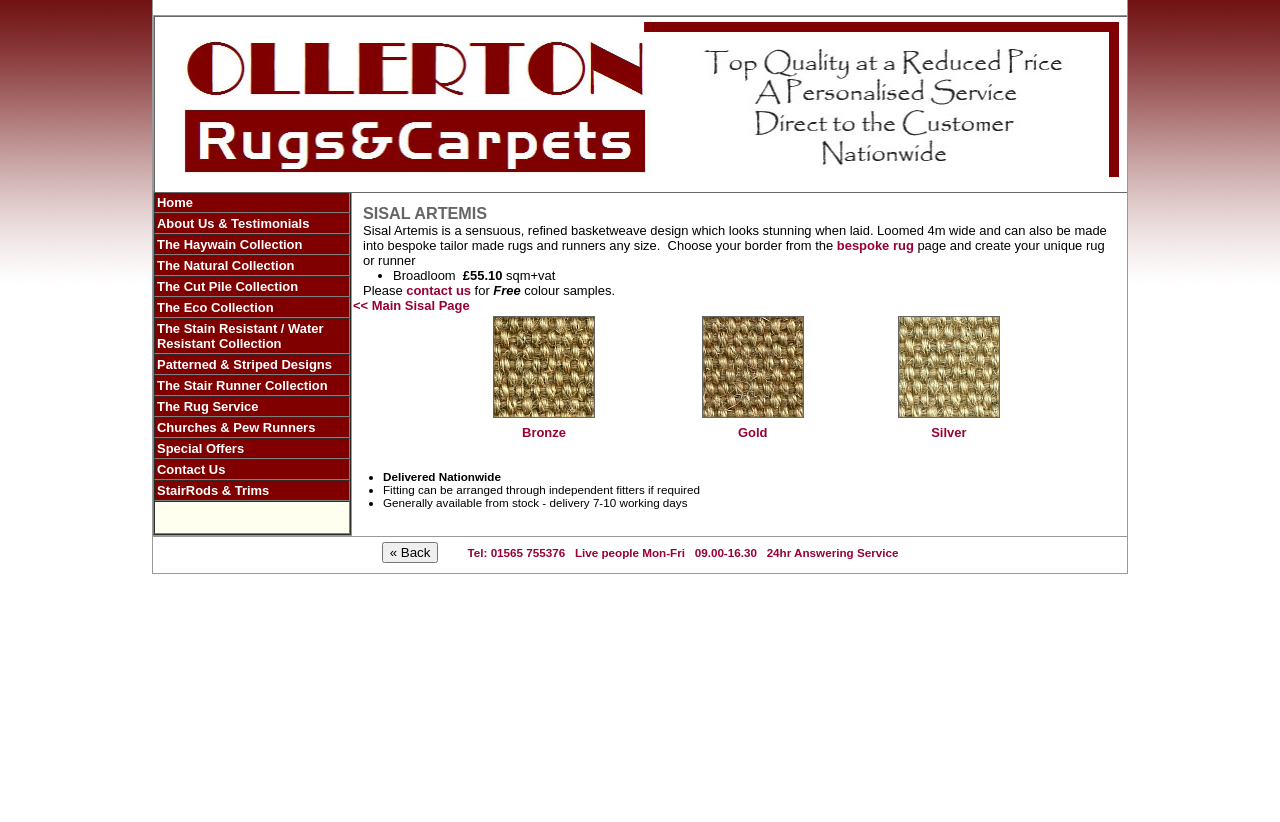Find the bounding box coordinates of the UI element according to this description: "Silver".

[0.727, 0.518, 0.755, 0.536]